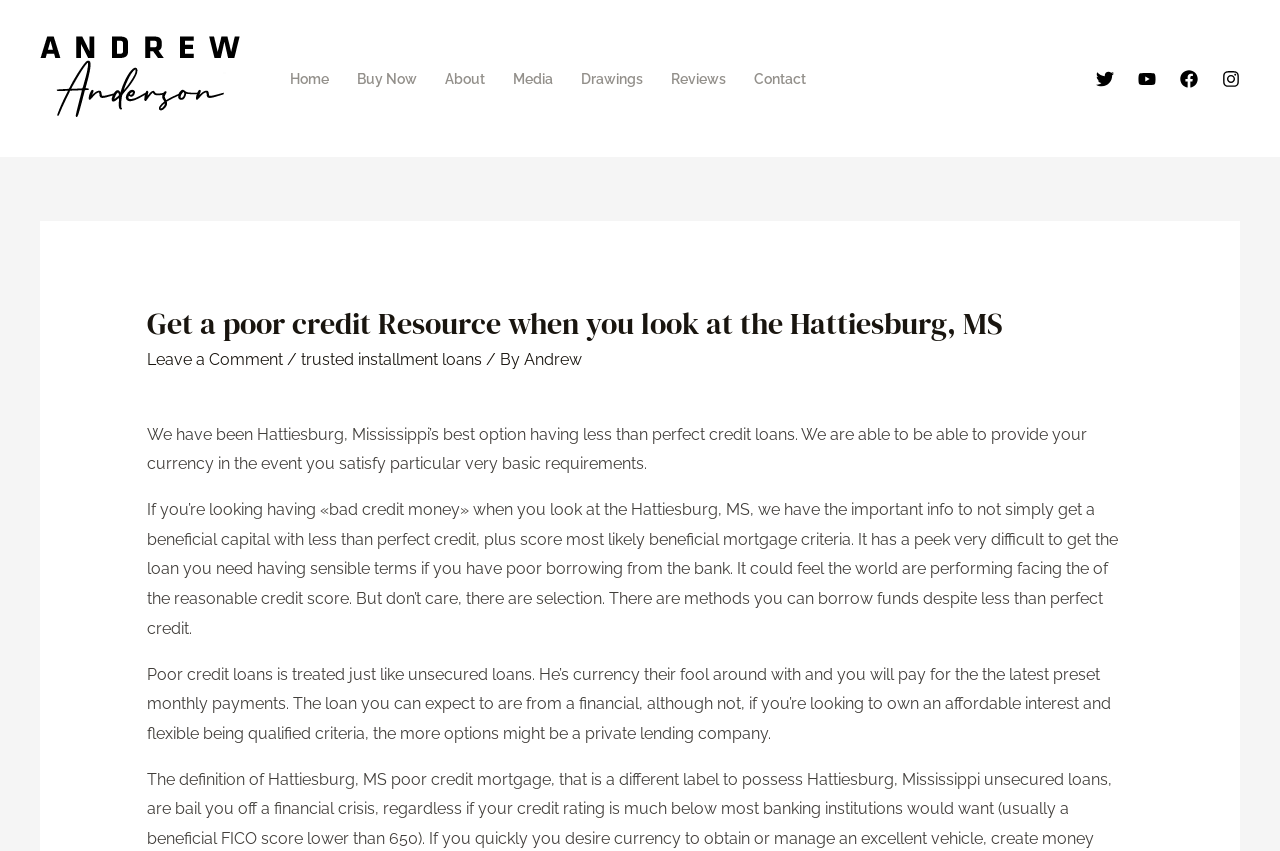Determine the bounding box for the HTML element described here: "Drawings". The coordinates should be given as [left, top, right, bottom] with each number being a float between 0 and 1.

[0.443, 0.051, 0.513, 0.133]